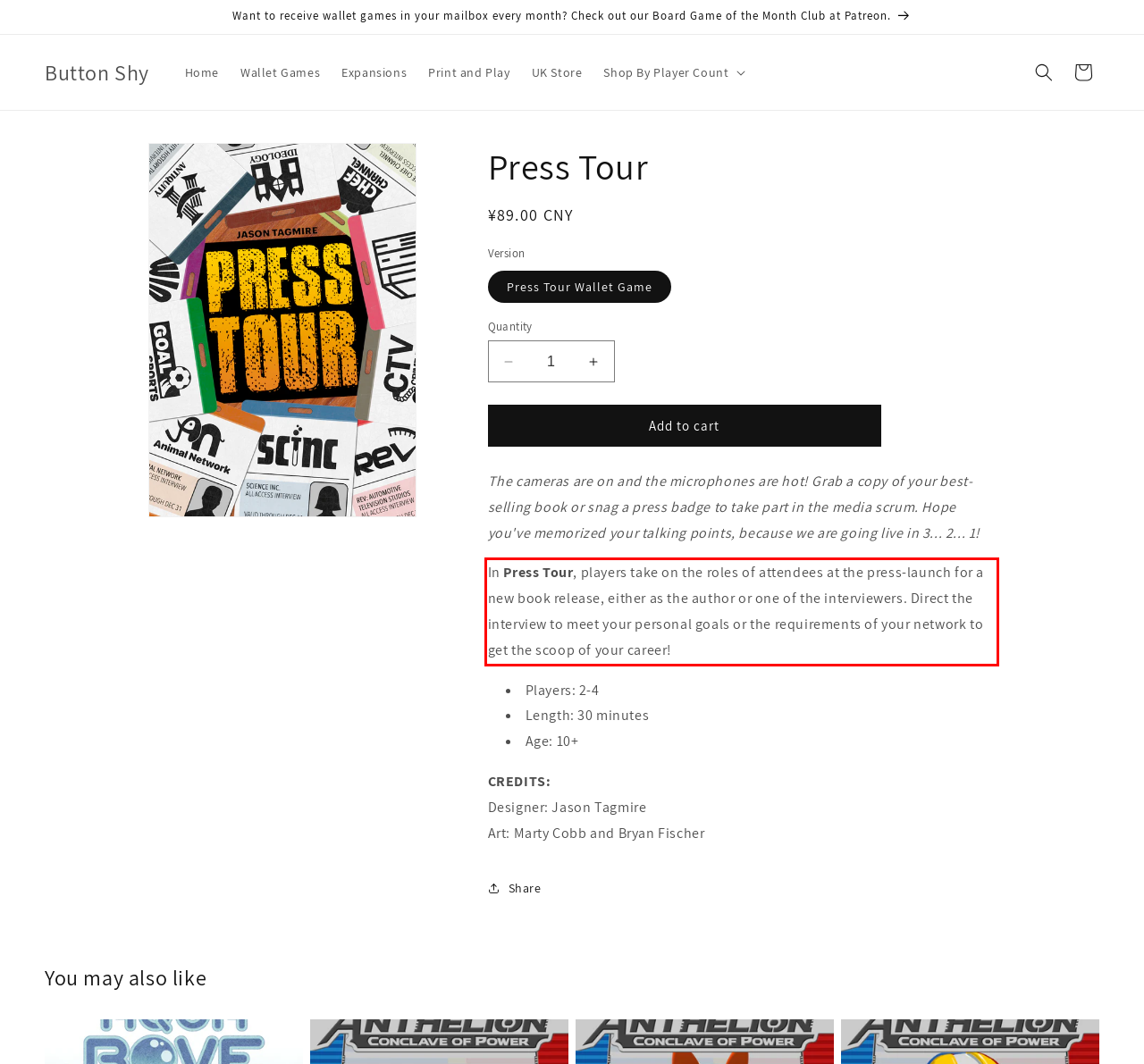Given a webpage screenshot, locate the red bounding box and extract the text content found inside it.

In Press Tour, players take on the roles of attendees at the press-launch for a new book release, either as the author or one of the interviewers. Direct the interview to meet your personal goals or the requirements of your network to get the scoop of your career!